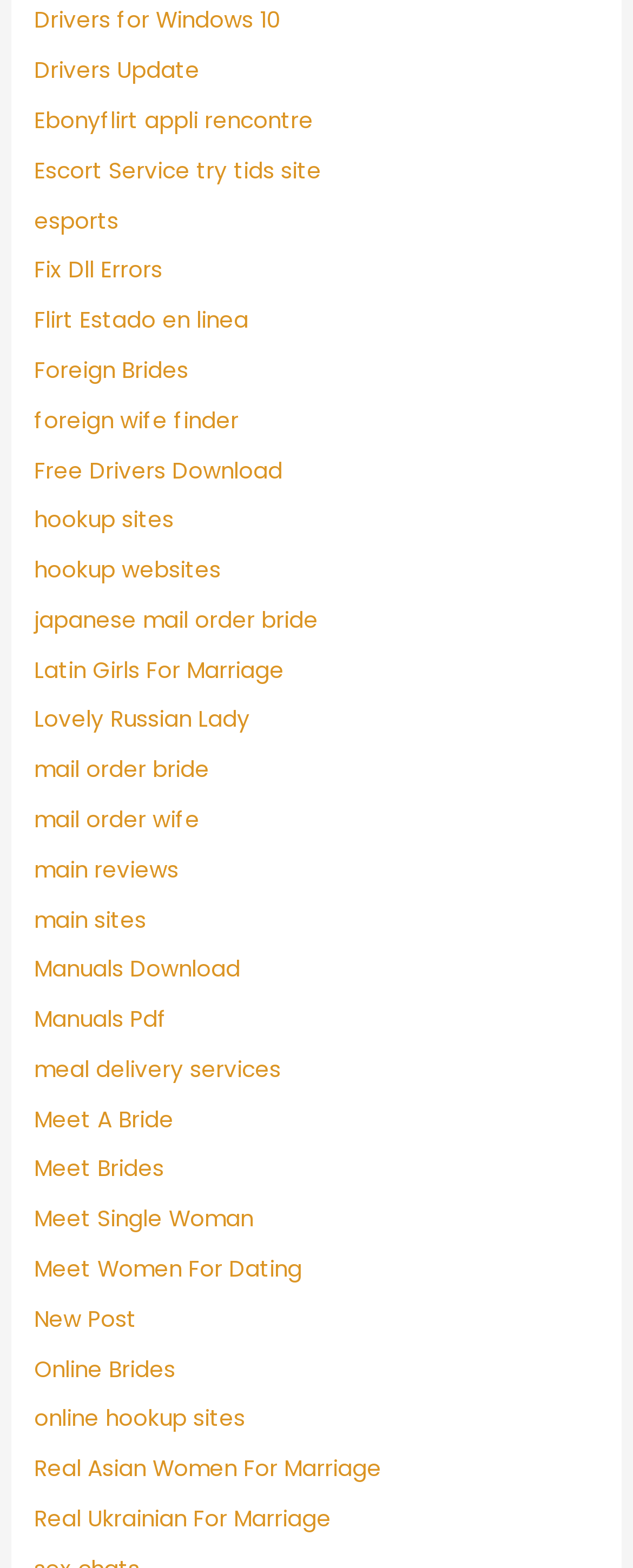Determine the bounding box coordinates for the UI element matching this description: "Free Drivers Download".

[0.054, 0.29, 0.446, 0.31]